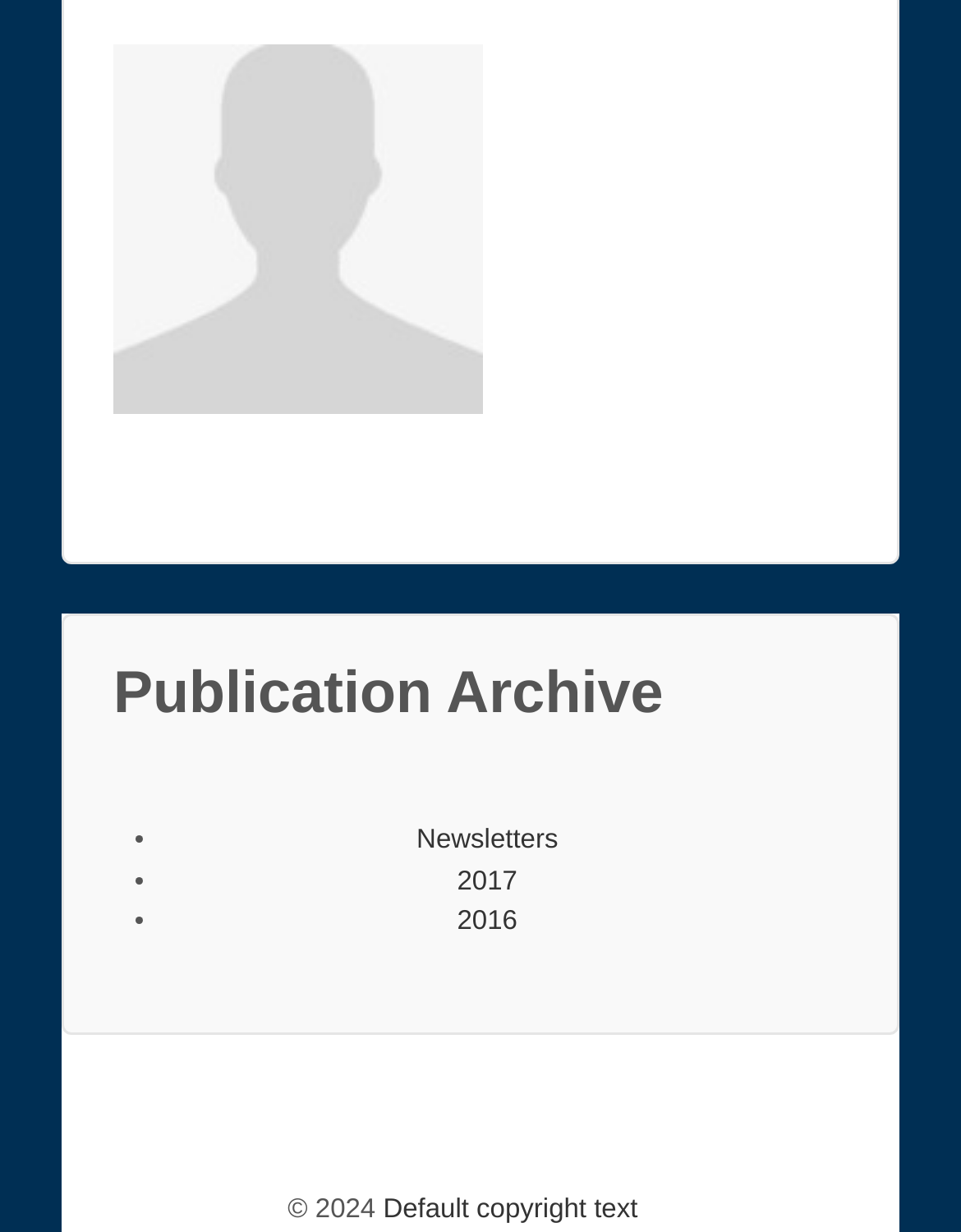How many links are listed under 'Publication Archive'?
From the details in the image, answer the question comprehensively.

There are three links listed under 'Publication Archive': 'Newsletters', '2017', and '2016'.